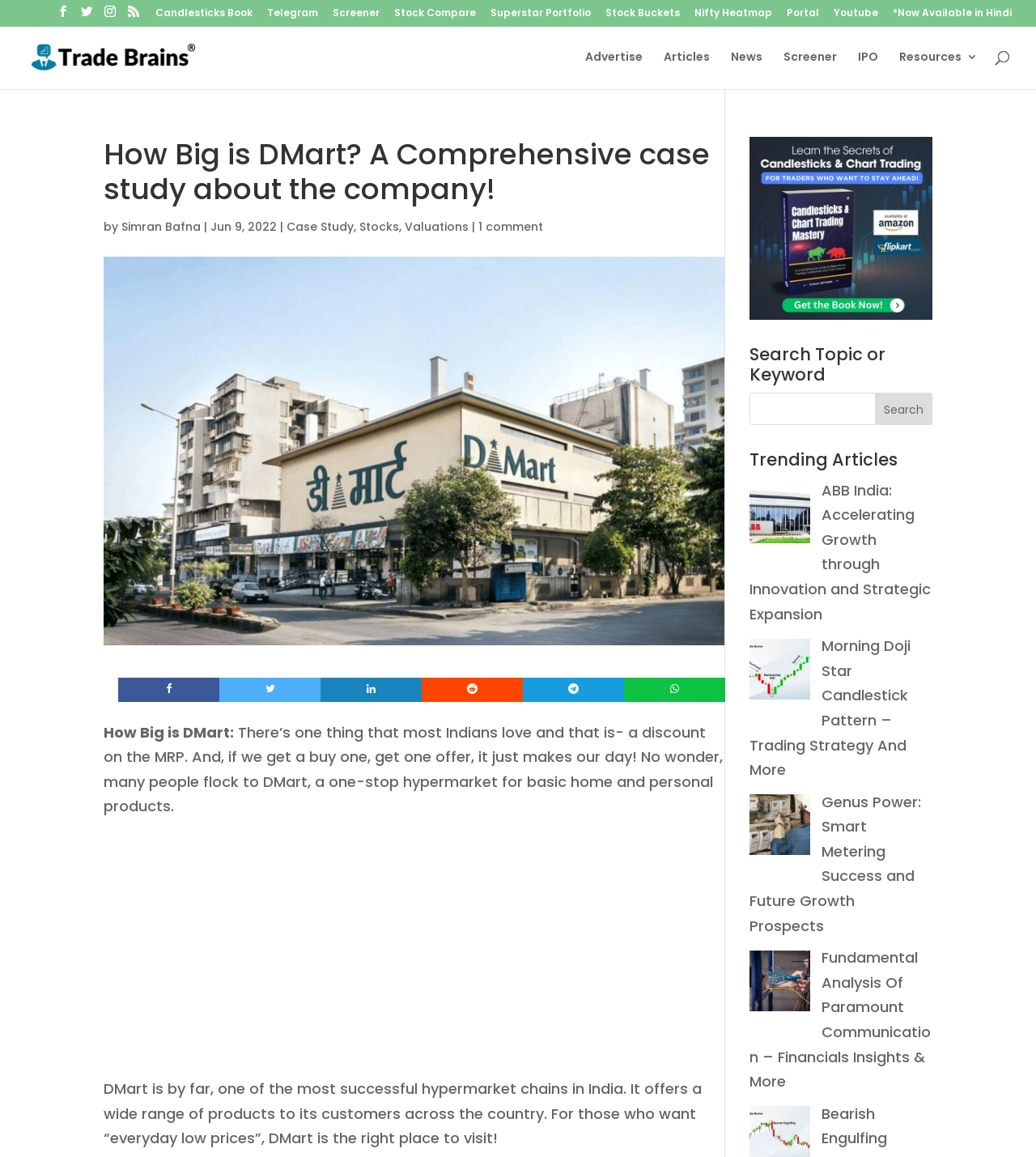What is the topic of the article below the search bar?
Using the visual information, reply with a single word or short phrase.

Candlesticks and chart trading mastery